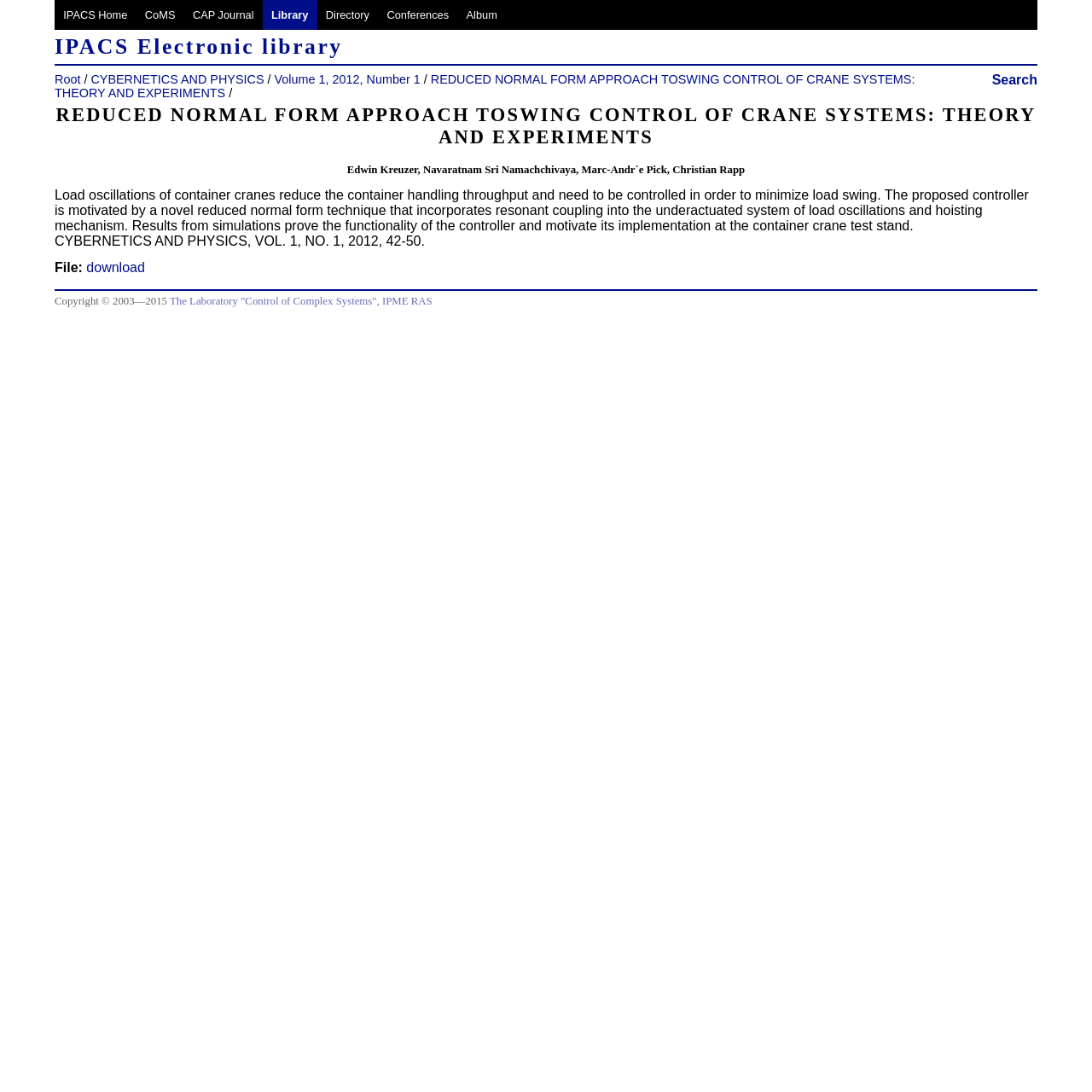What is the name of the electronic library?
Provide an in-depth answer to the question, covering all aspects.

I determined the answer by looking at the heading element with the text 'IPACS Electronic library' which is located at the top of the webpage, indicating that it is the name of the electronic library.